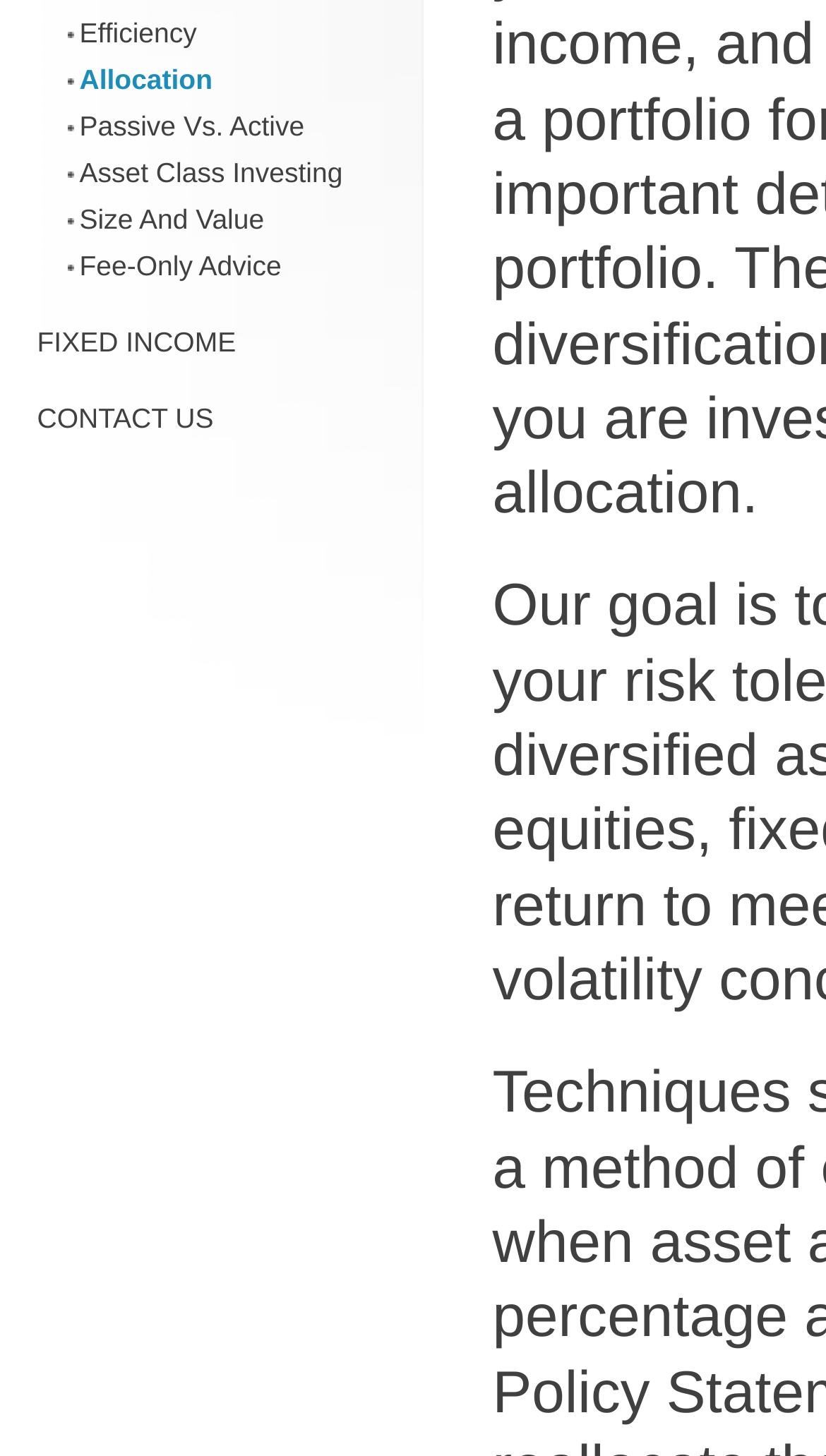Bounding box coordinates should be provided in the format (top-left x, top-left y, bottom-right x, bottom-right y) with all values between 0 and 1. Identify the bounding box for this UI element: Efficiency

[0.096, 0.012, 0.238, 0.033]